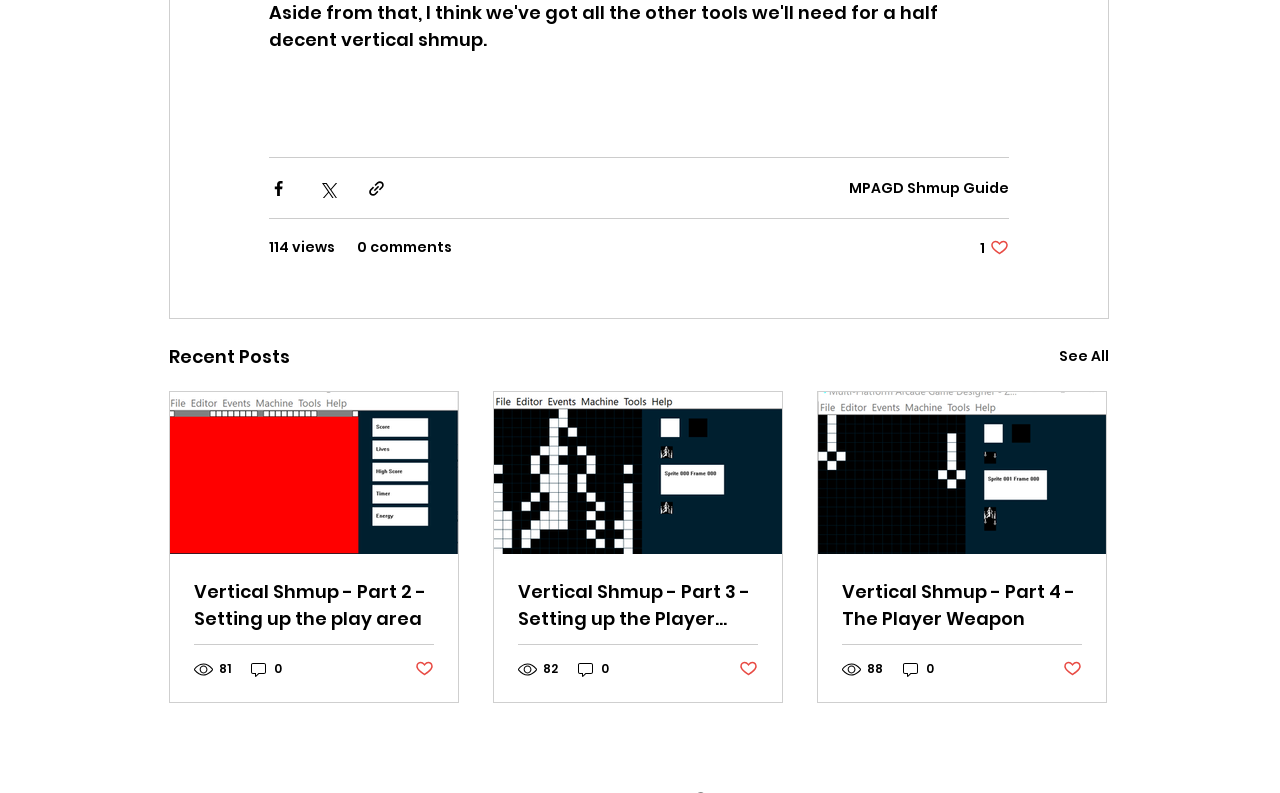Refer to the image and provide an in-depth answer to the question: 
What is the section title above the articles?

I determined the section title by looking at the heading element with the text 'Recent Posts' and its position above the articles.